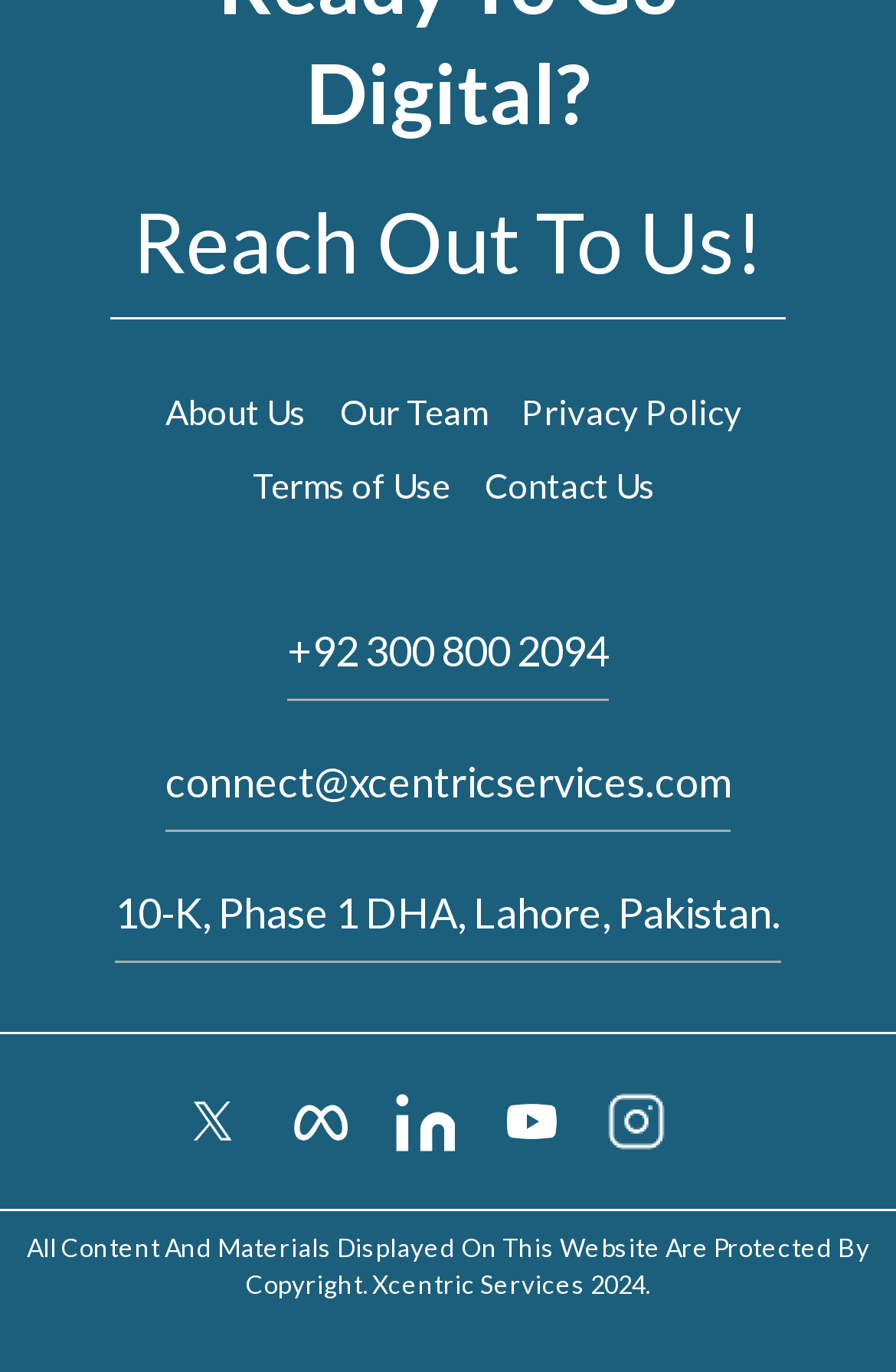Find the UI element described as: "Terms of Use" and predict its bounding box coordinates. Ensure the coordinates are four float numbers between 0 and 1, [left, top, right, bottom].

[0.282, 0.336, 0.502, 0.389]